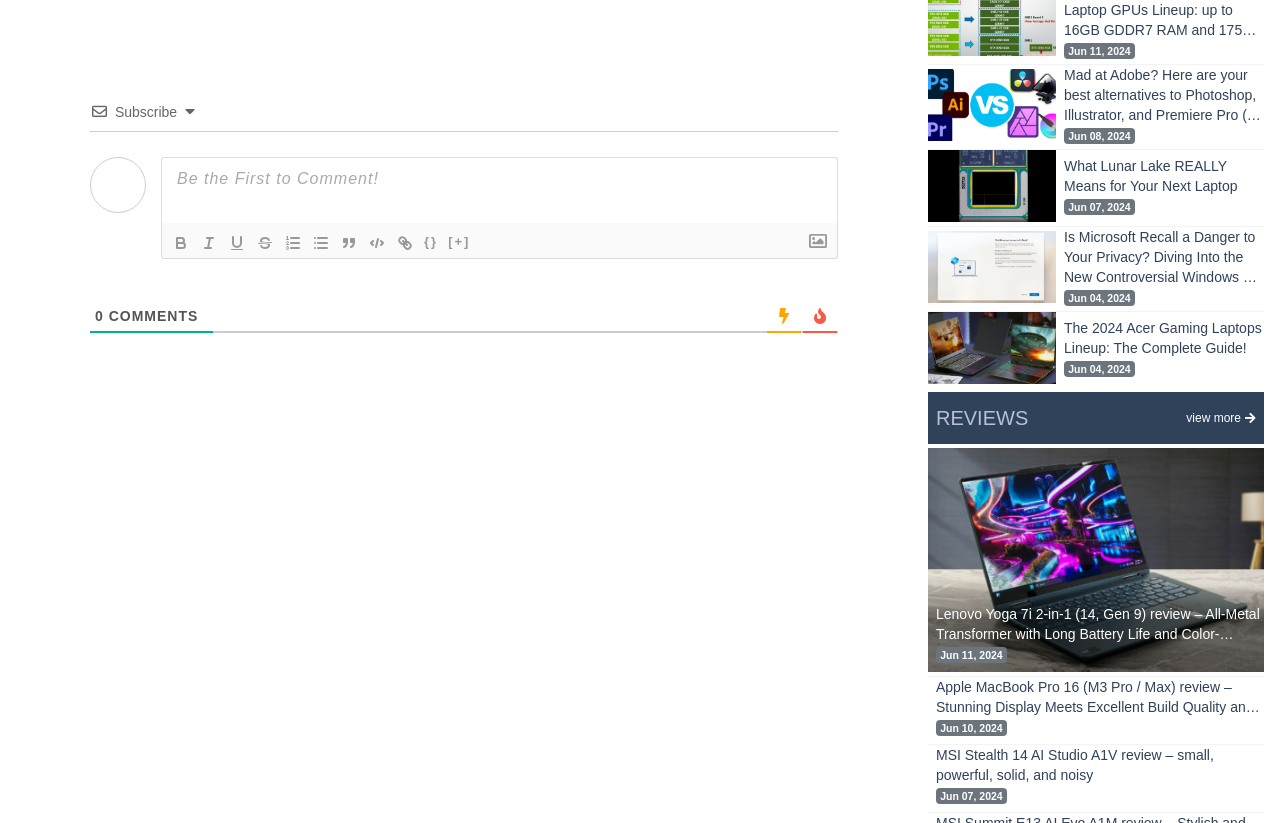Can you find the bounding box coordinates for the element to click on to achieve the instruction: "Click the Bold button"?

[0.13, 0.281, 0.152, 0.31]